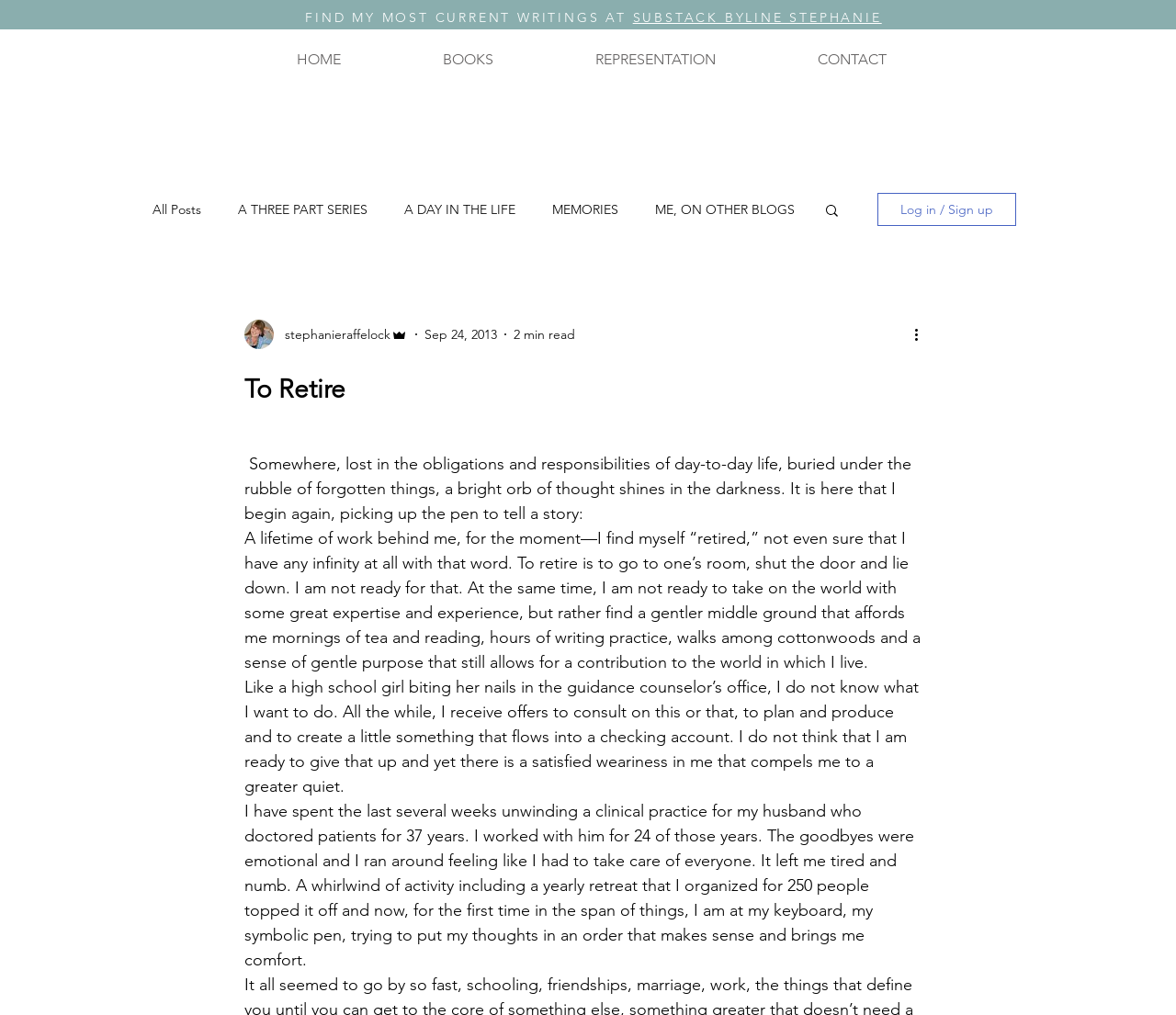Respond to the following query with just one word or a short phrase: 
How many navigation menus are there?

2